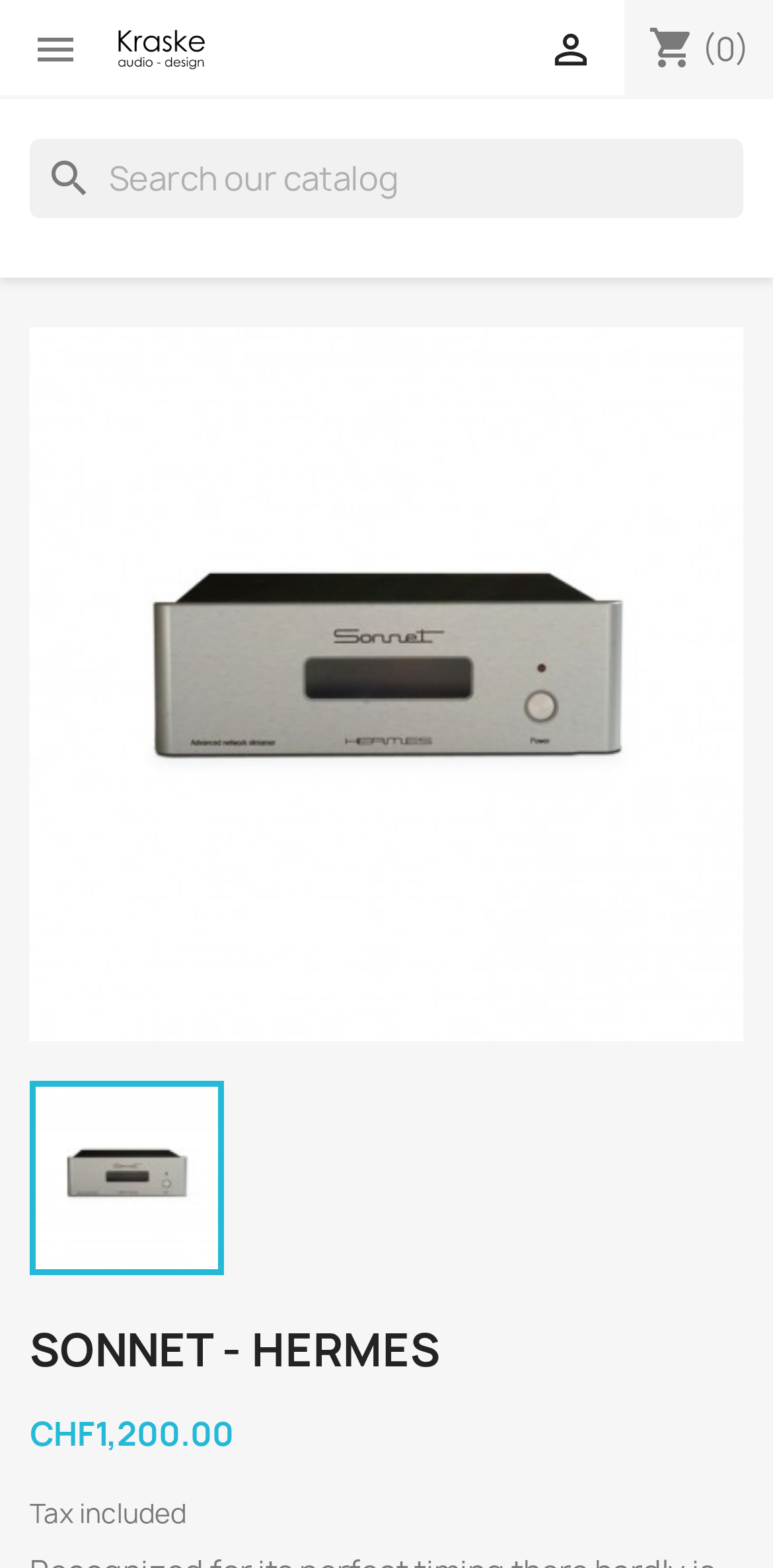Please give a succinct answer to the question in one word or phrase:
What is the search function for on the webpage?

Search